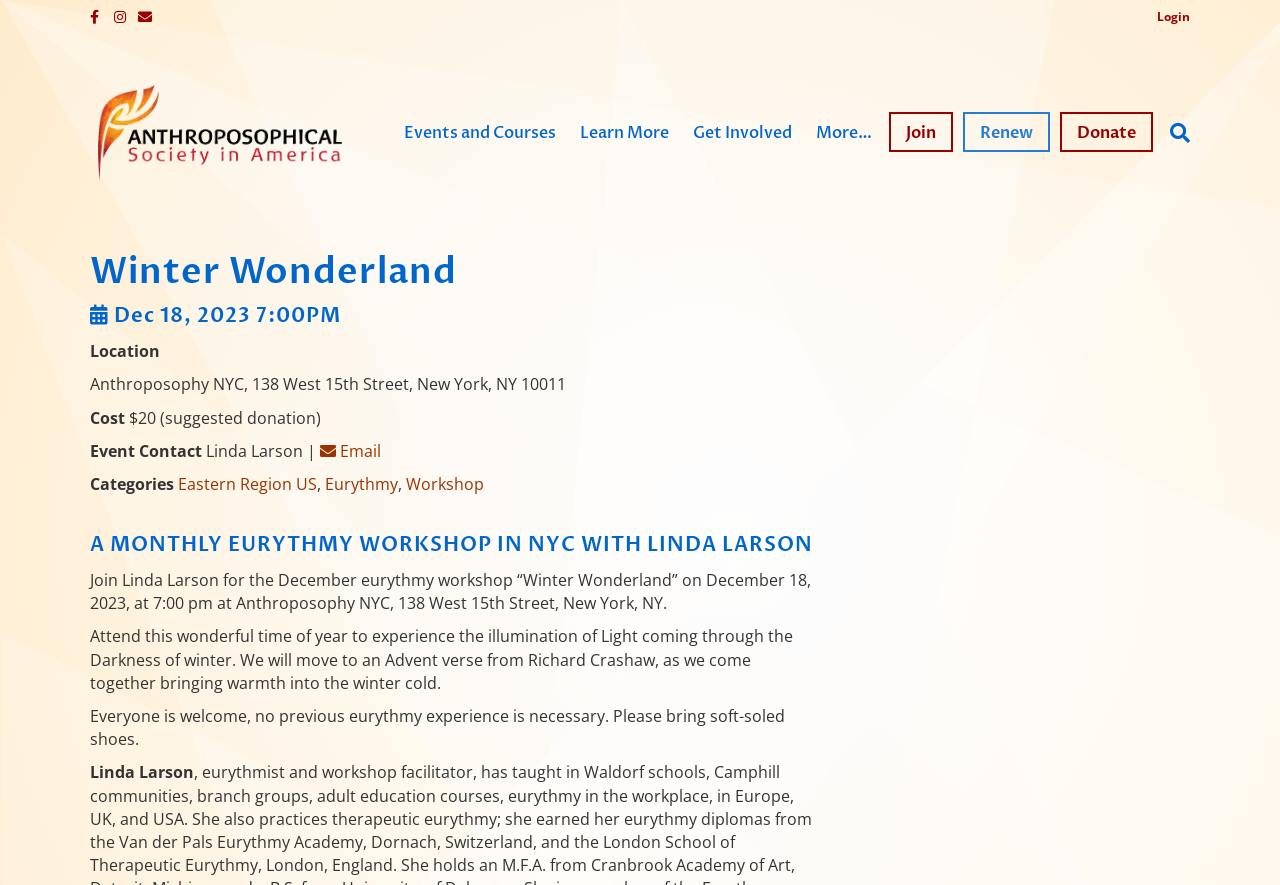Identify the bounding box coordinates of the area you need to click to perform the following instruction: "Contact Golden Ballet Theater".

None